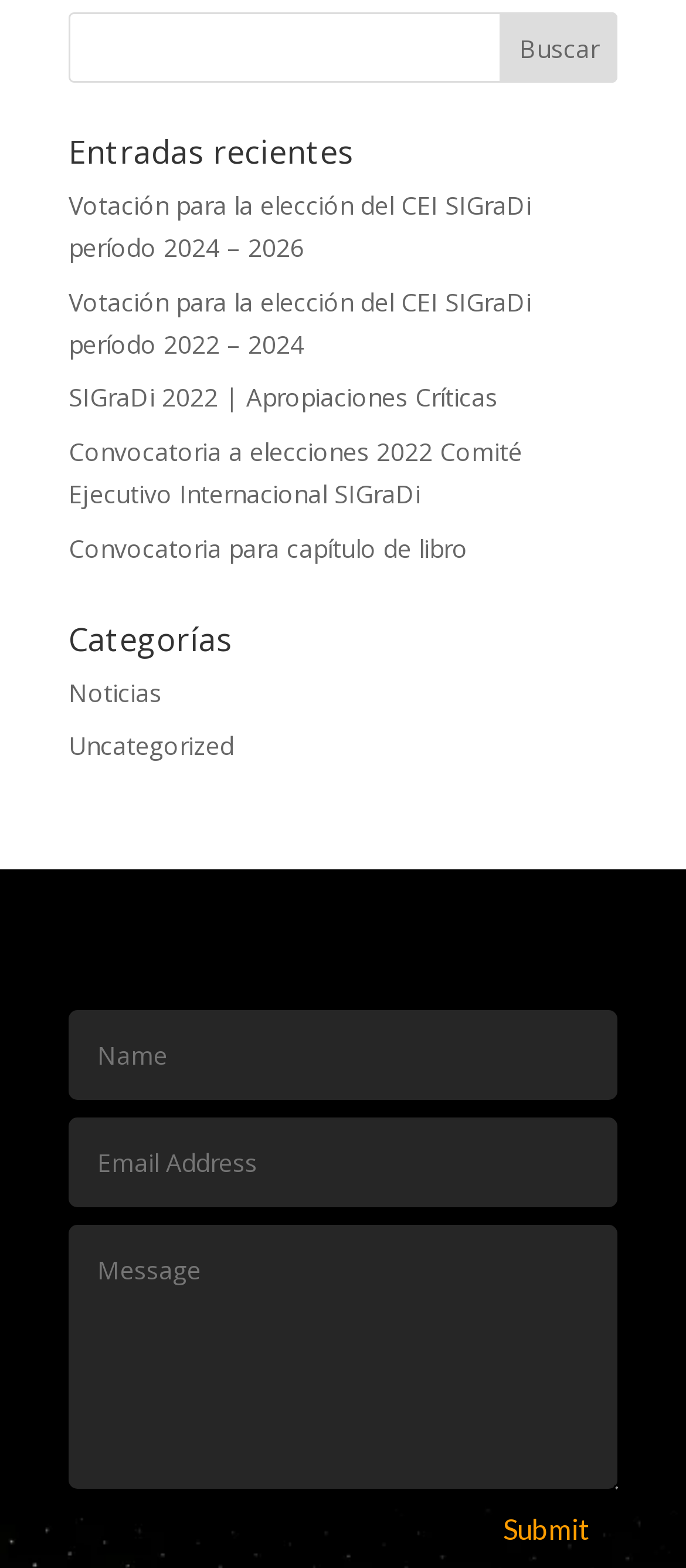Use one word or a short phrase to answer the question provided: 
What categories are available?

Noticias, Uncategorized